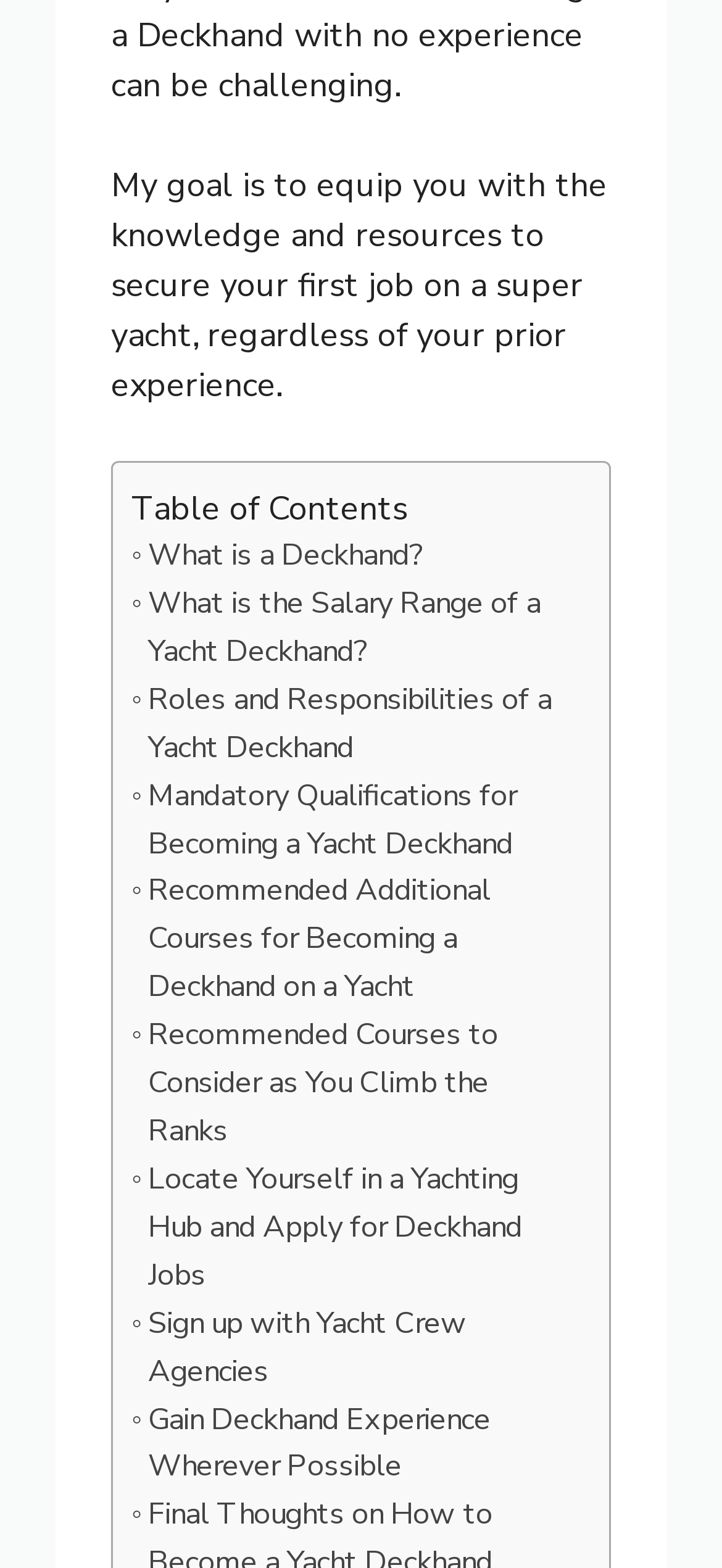Locate the bounding box coordinates of the UI element described by: "What is a Deckhand?". The bounding box coordinates should consist of four float numbers between 0 and 1, i.e., [left, top, right, bottom].

[0.182, 0.34, 0.587, 0.371]